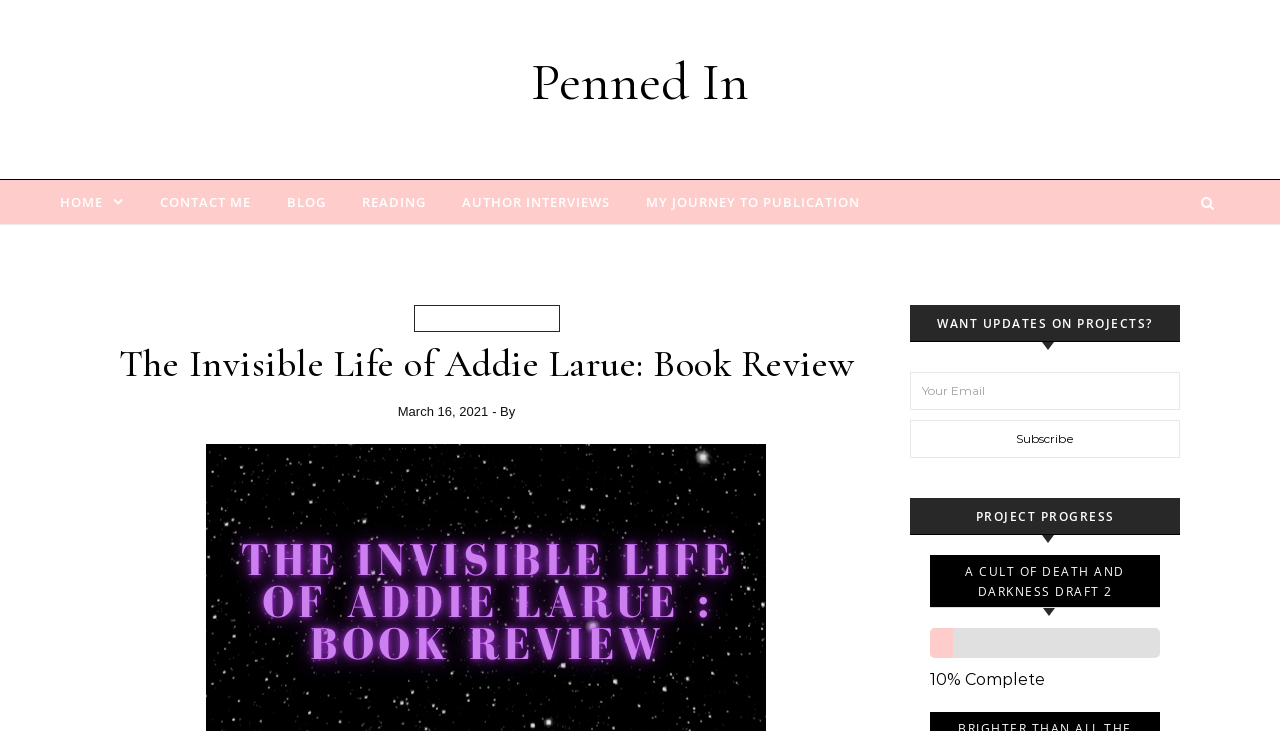Please determine the bounding box coordinates of the element to click in order to execute the following instruction: "View posts from admin". The coordinates should be four float numbers between 0 and 1, specified as [left, top, right, bottom].

None